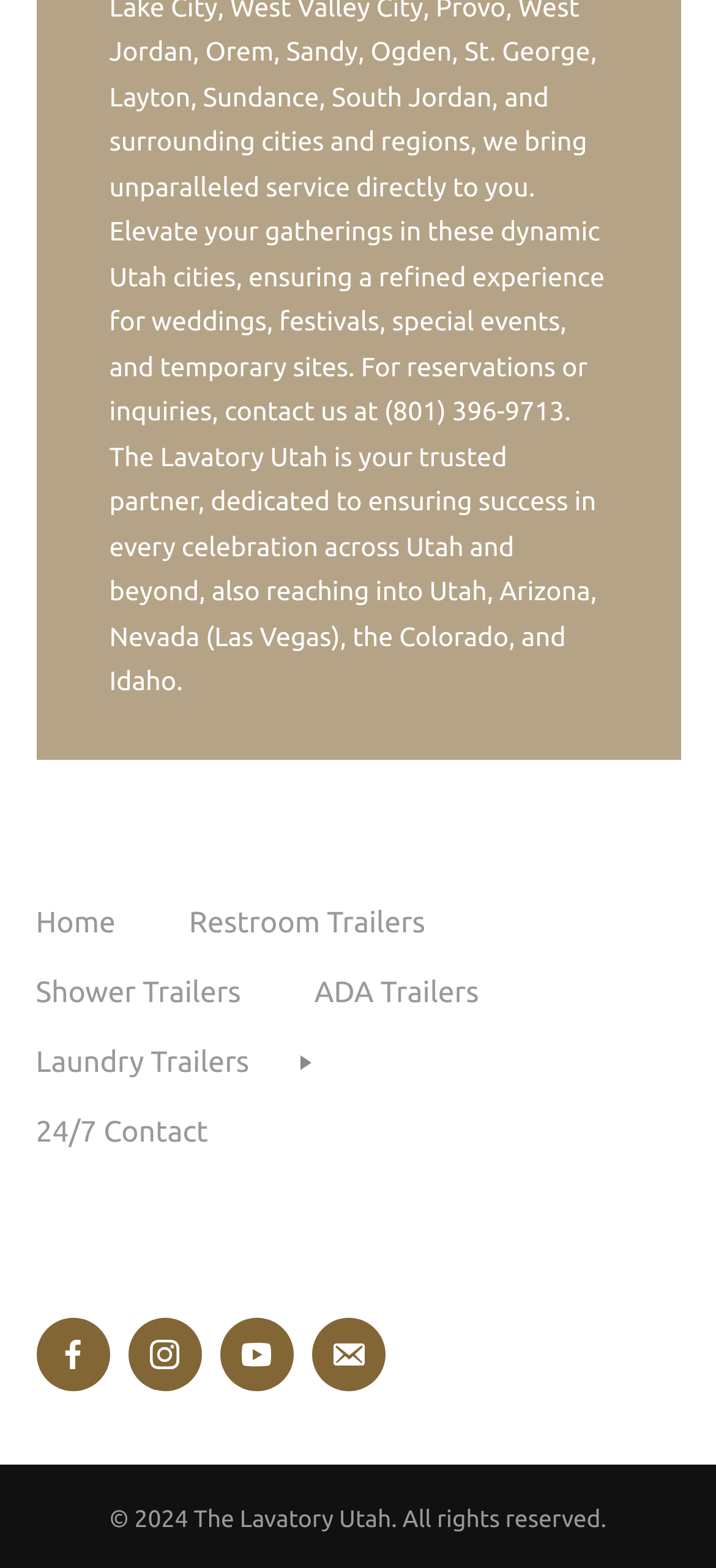Find the bounding box coordinates of the area that needs to be clicked in order to achieve the following instruction: "Contact us 24/7". The coordinates should be specified as four float numbers between 0 and 1, i.e., [left, top, right, bottom].

[0.05, 0.712, 0.291, 0.733]